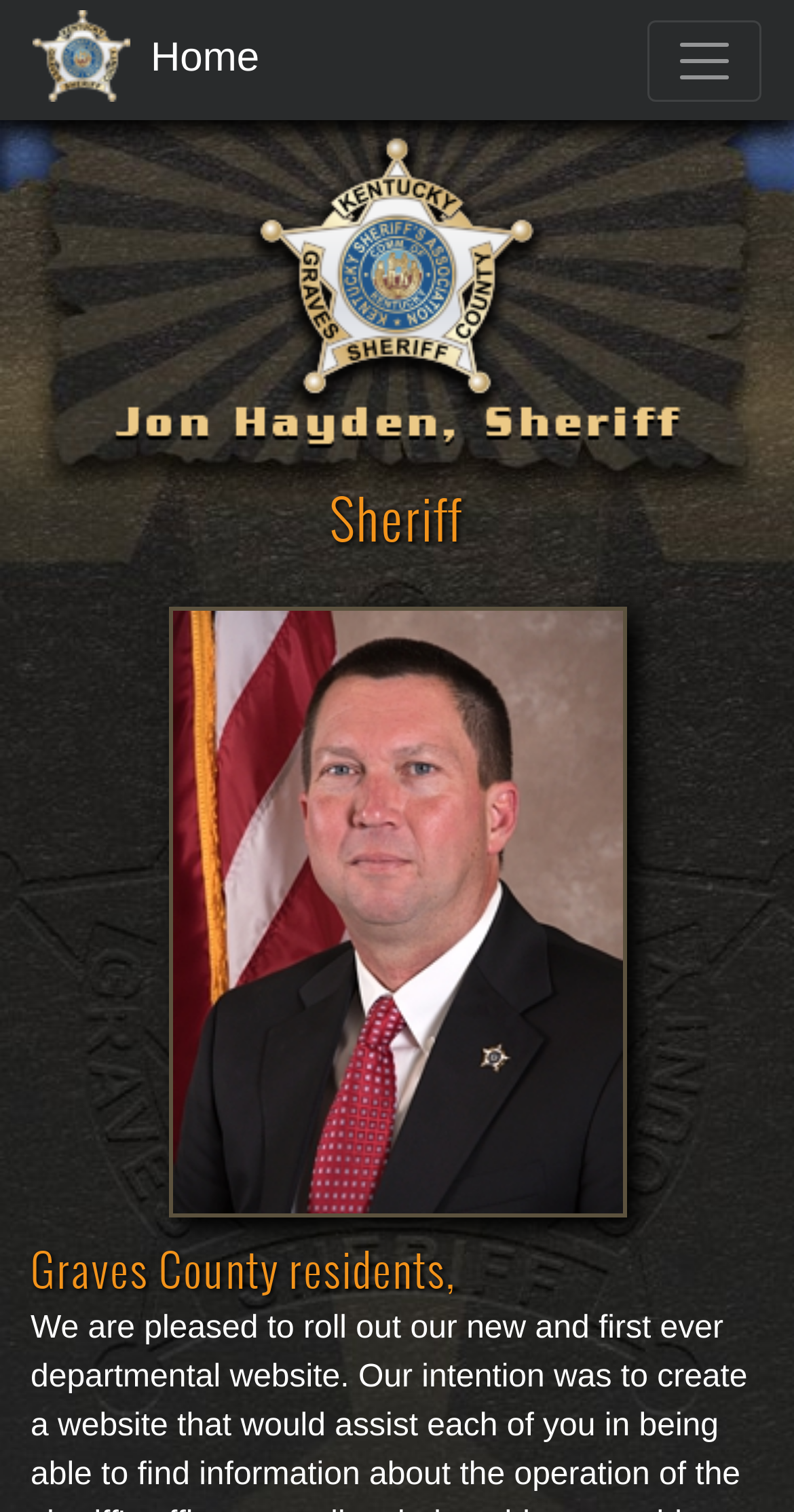Is the navigation menu expanded?
Your answer should be a single word or phrase derived from the screenshot.

No